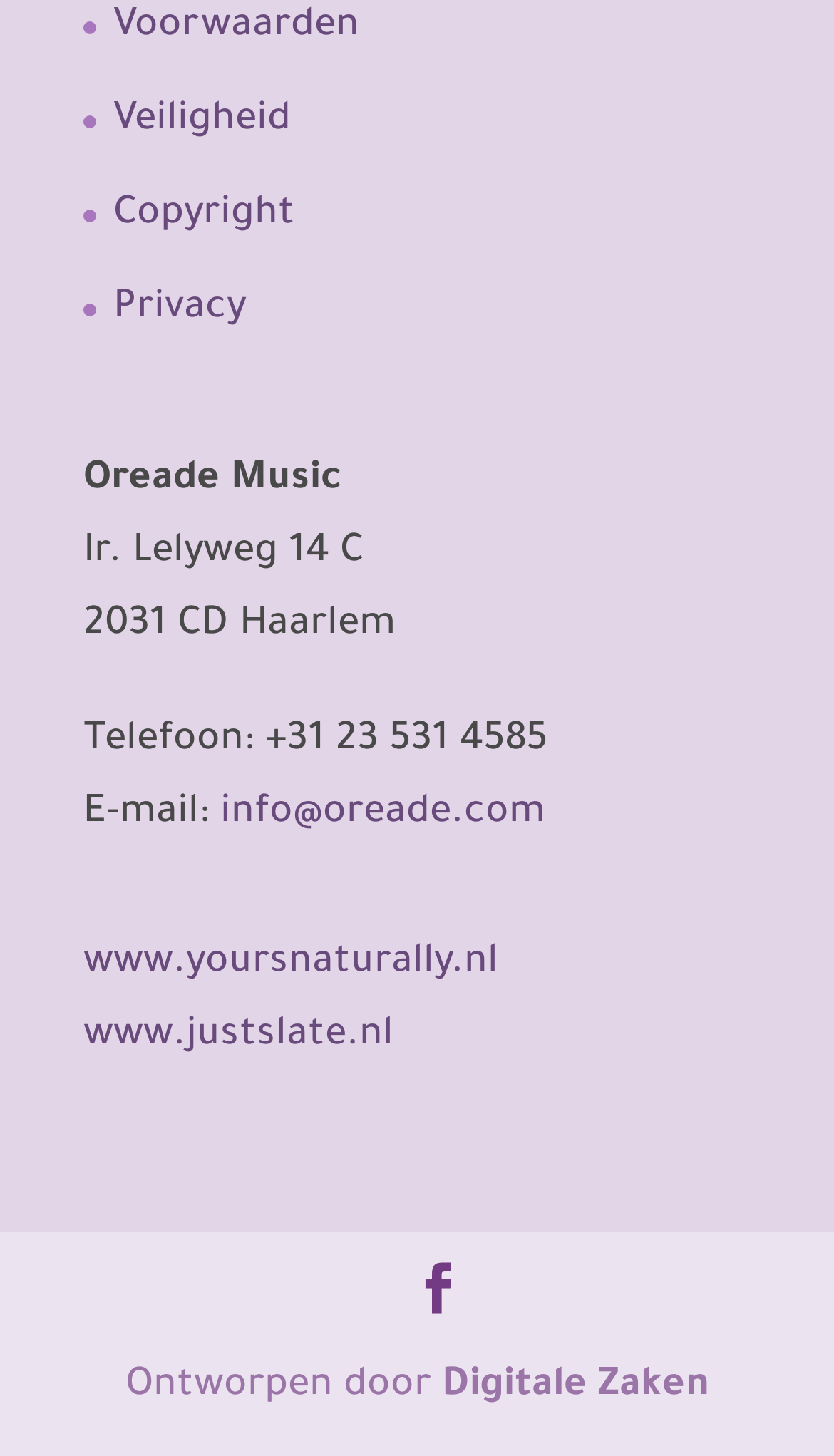Determine the bounding box coordinates for the element that should be clicked to follow this instruction: "Send an email to info@oreade.com". The coordinates should be given as four float numbers between 0 and 1, in the format [left, top, right, bottom].

[0.264, 0.545, 0.654, 0.575]